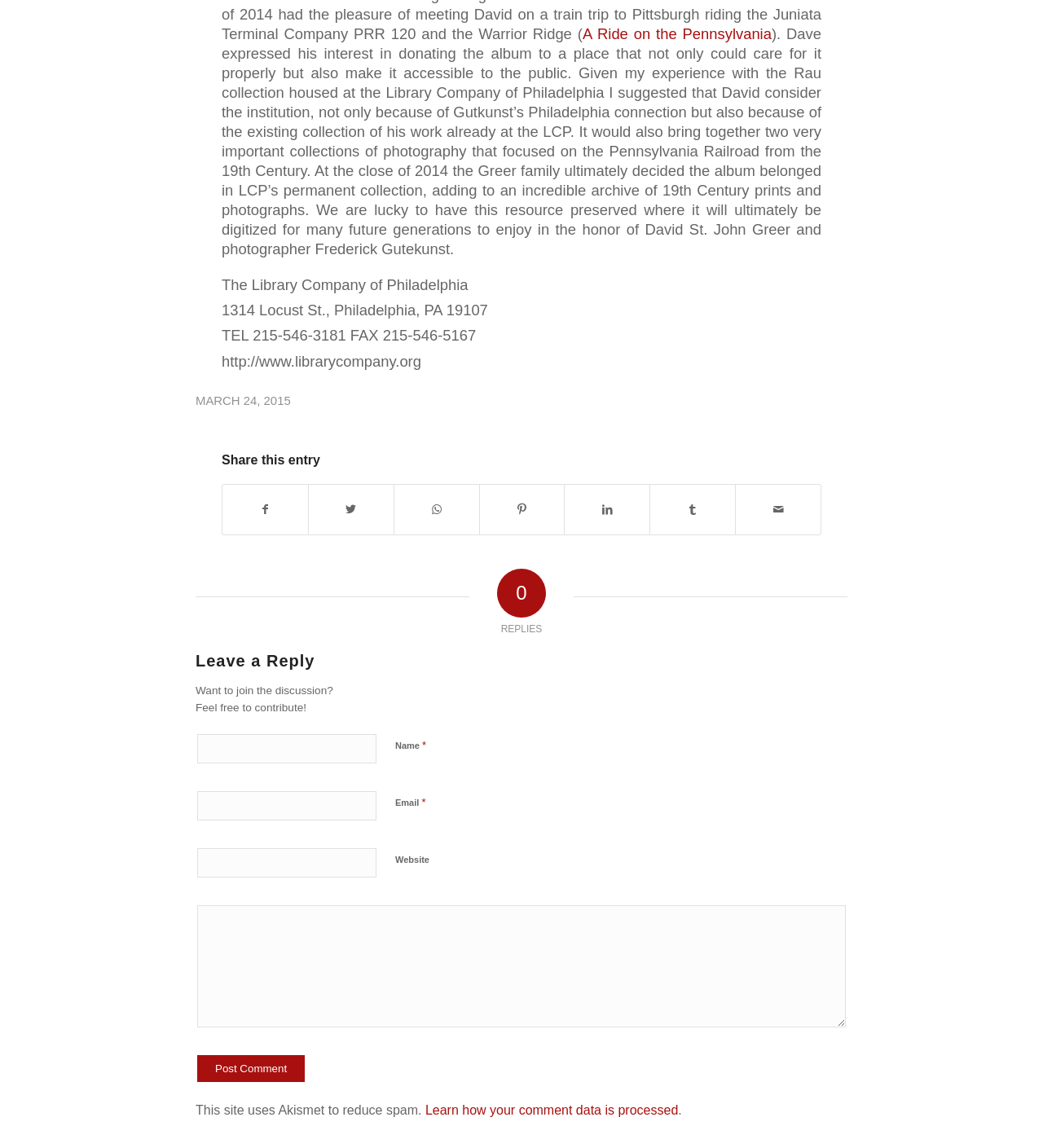Please find the bounding box coordinates of the element that must be clicked to perform the given instruction: "Click the Post Comment button". The coordinates should be four float numbers from 0 to 1, i.e., [left, top, right, bottom].

[0.189, 0.919, 0.292, 0.943]